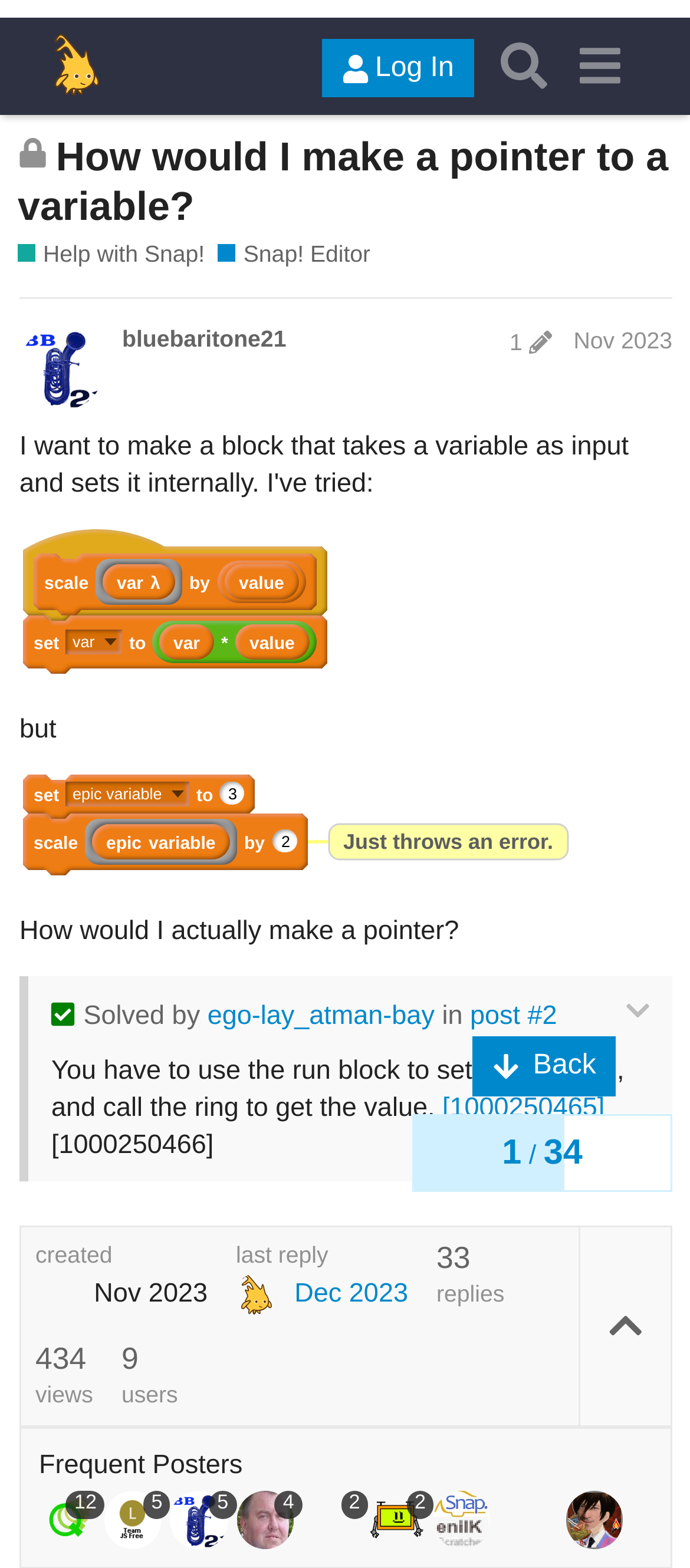Please determine the primary heading and provide its text.

How would I make a pointer to a variable?